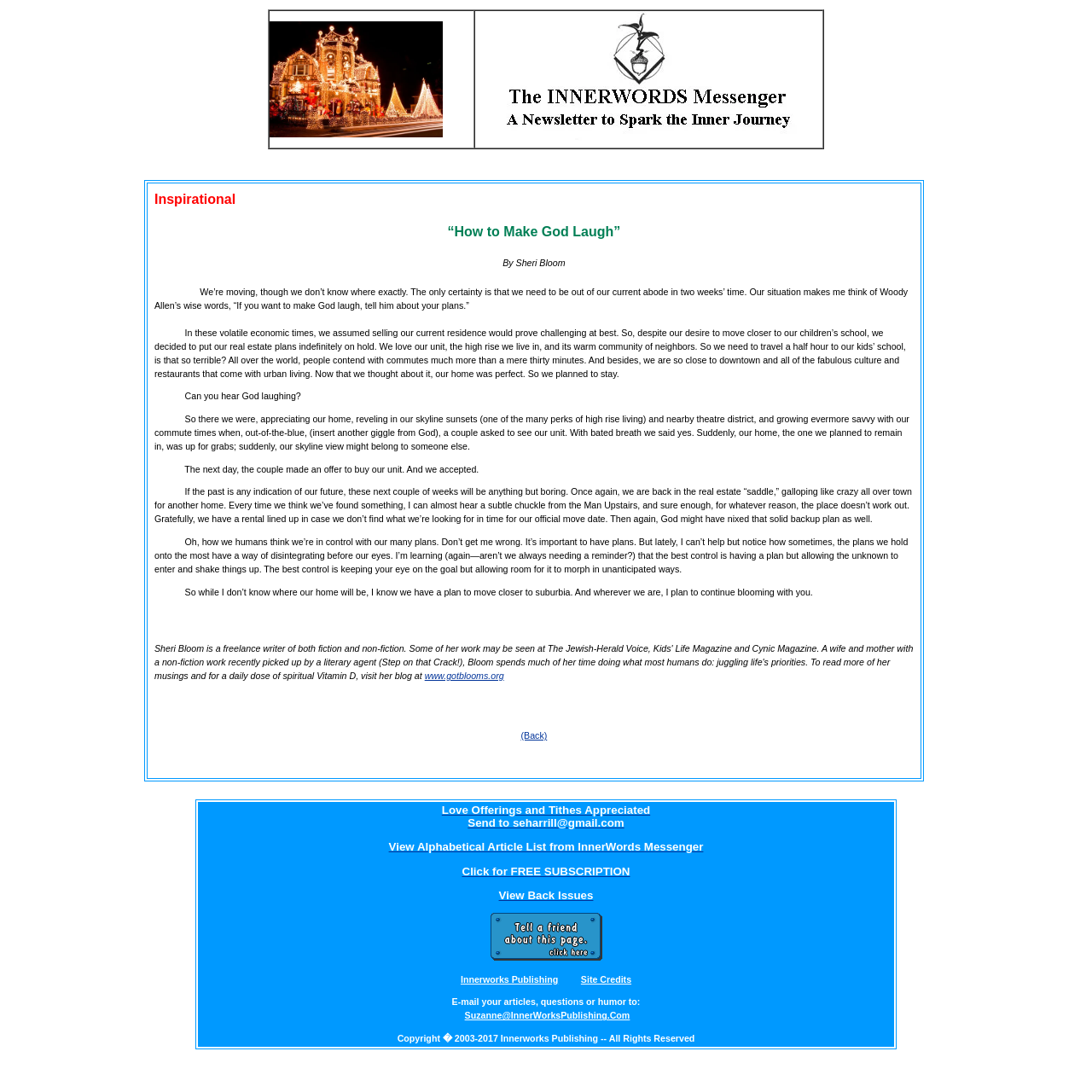What is the name of the website?
Provide a detailed and extensive answer to the question.

The name of the website is mentioned at the bottom of the page as 'Innerworks Publishing' with a link to the website.